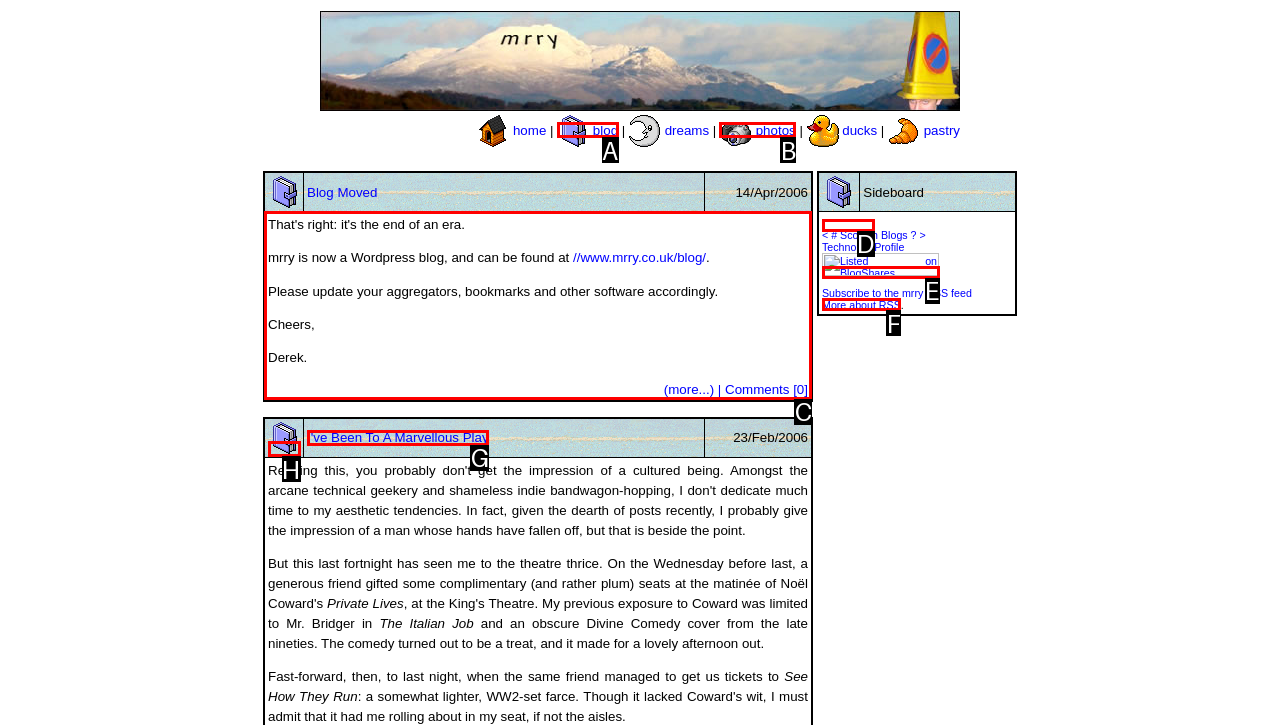What option should you select to complete this task: read the blog post 'That's right: it's the end of an era'? Indicate your answer by providing the letter only.

C